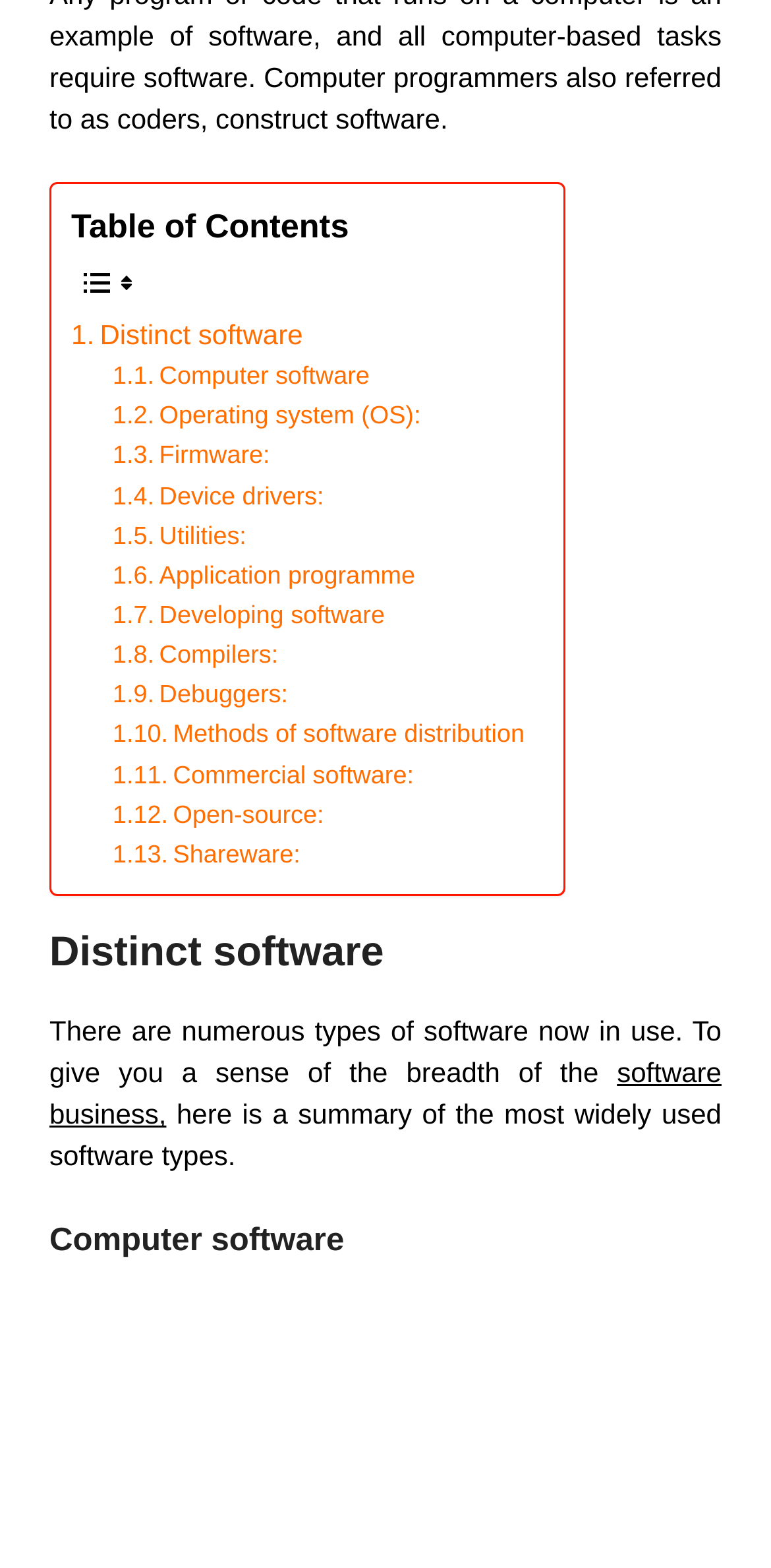Please reply with a single word or brief phrase to the question: 
What is the purpose of the webpage?

To summarize software types